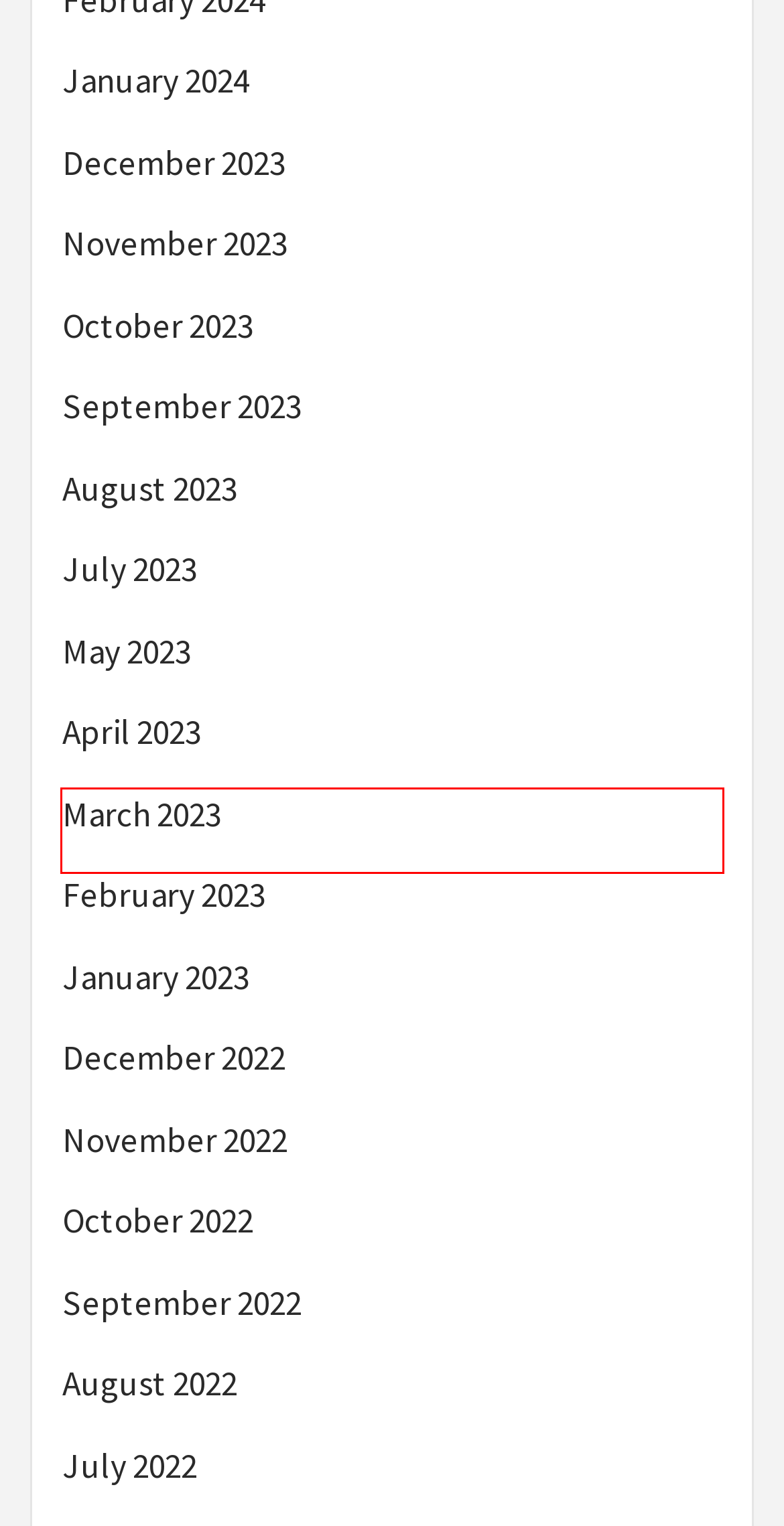Observe the provided screenshot of a webpage that has a red rectangle bounding box. Determine the webpage description that best matches the new webpage after clicking the element inside the red bounding box. Here are the candidates:
A. November 2022 – Indiana House Design
B. September 2022 – Indiana House Design
C. July 2022 – Indiana House Design
D. July 2023 – Indiana House Design
E. March 2023 – Indiana House Design
F. September 2023 – Indiana House Design
G. December 2023 – Indiana House Design
H. October 2023 – Indiana House Design

E